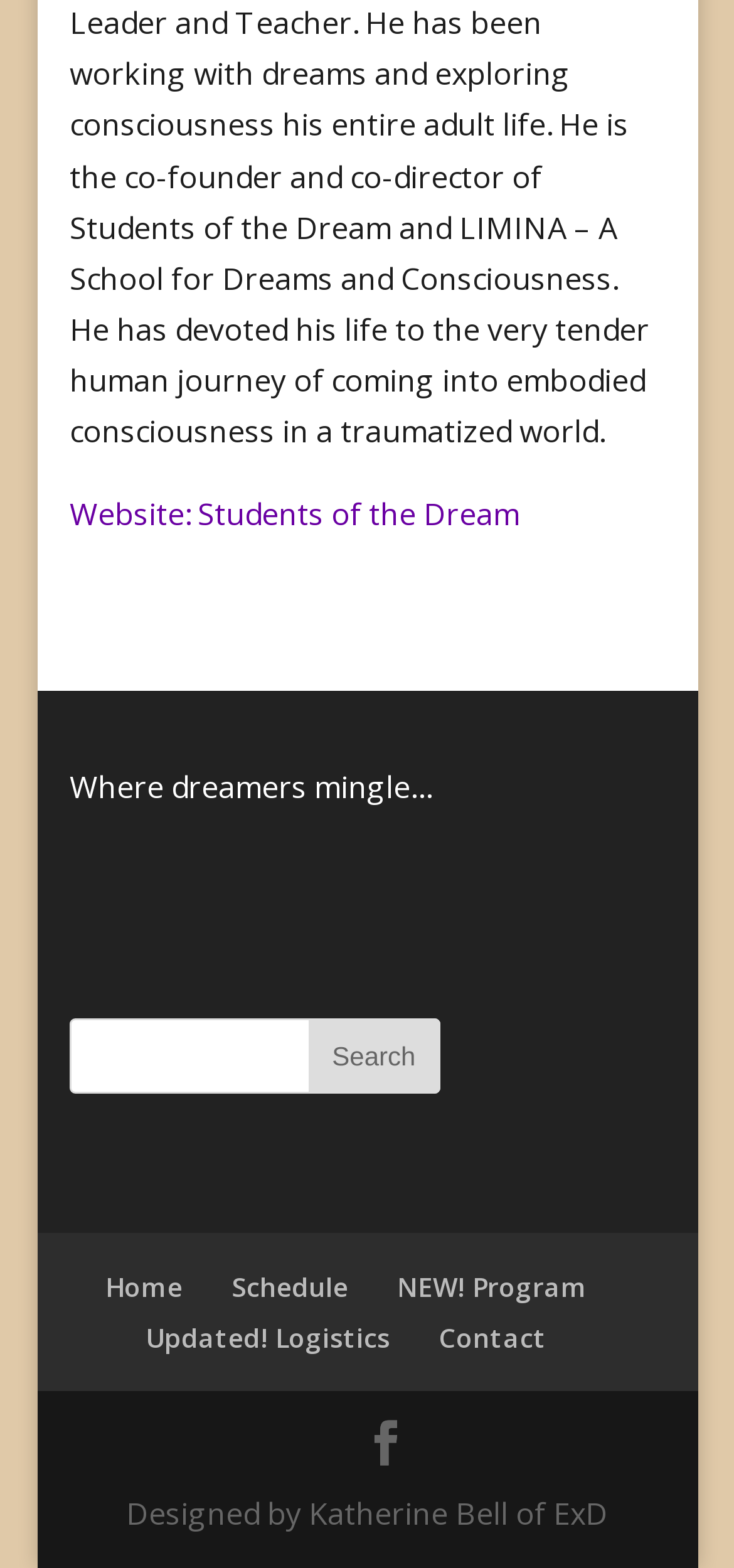Please determine the bounding box coordinates of the element's region to click for the following instruction: "Search for something".

[0.095, 0.649, 0.599, 0.697]